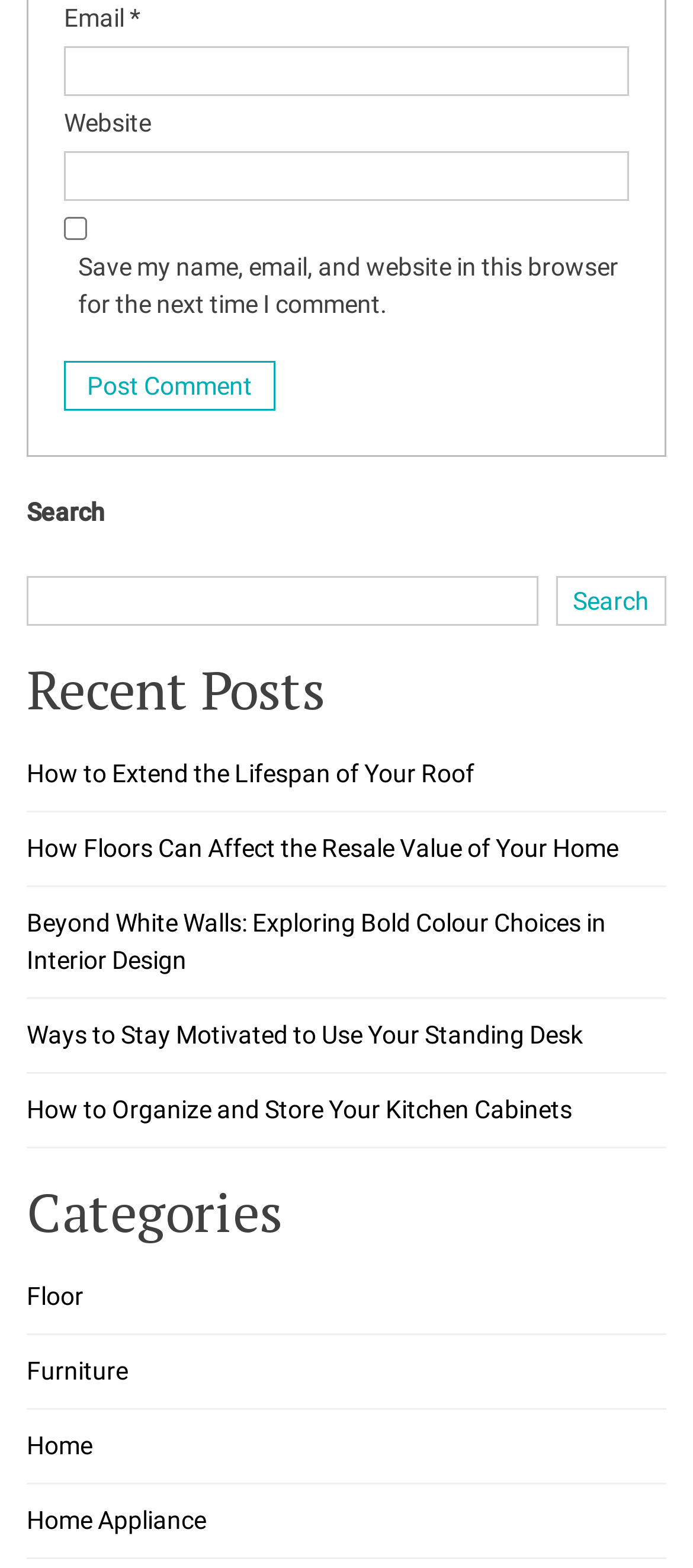How many links are there in the 'Categories' section? Analyze the screenshot and reply with just one word or a short phrase.

4